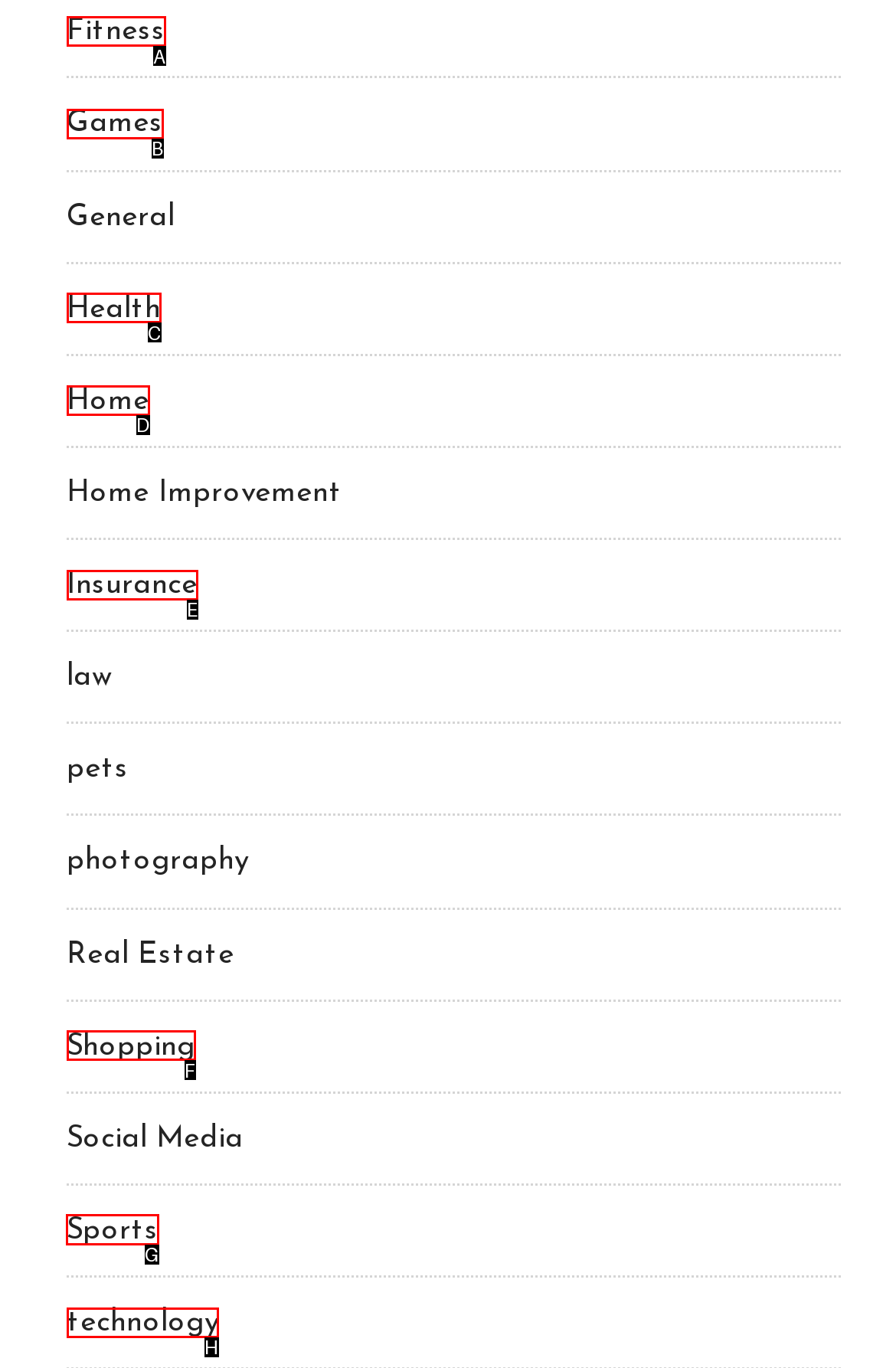Determine which UI element I need to click to achieve the following task: View Sports Provide your answer as the letter of the selected option.

G